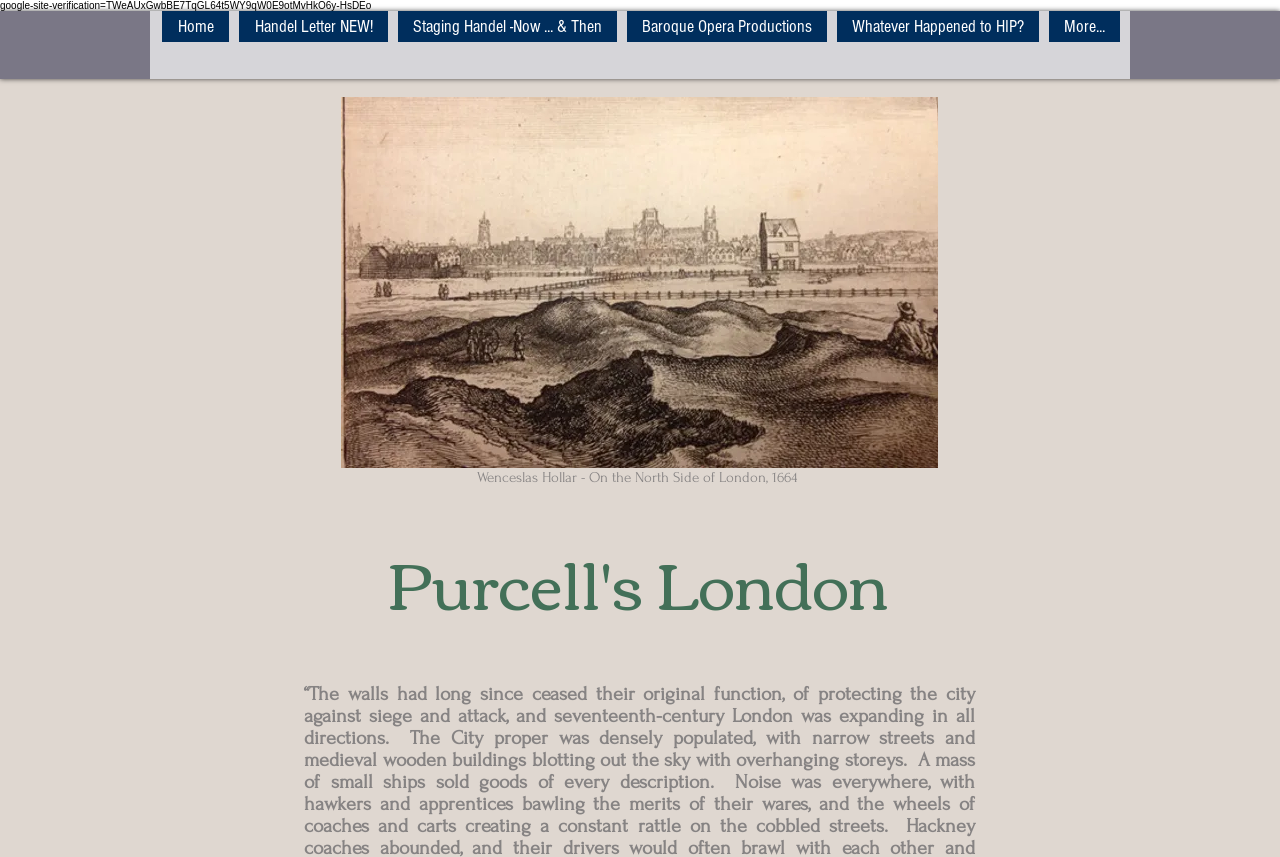What is the topic of the 'Handel Letter'?
Using the image, answer in one word or phrase.

Unknown